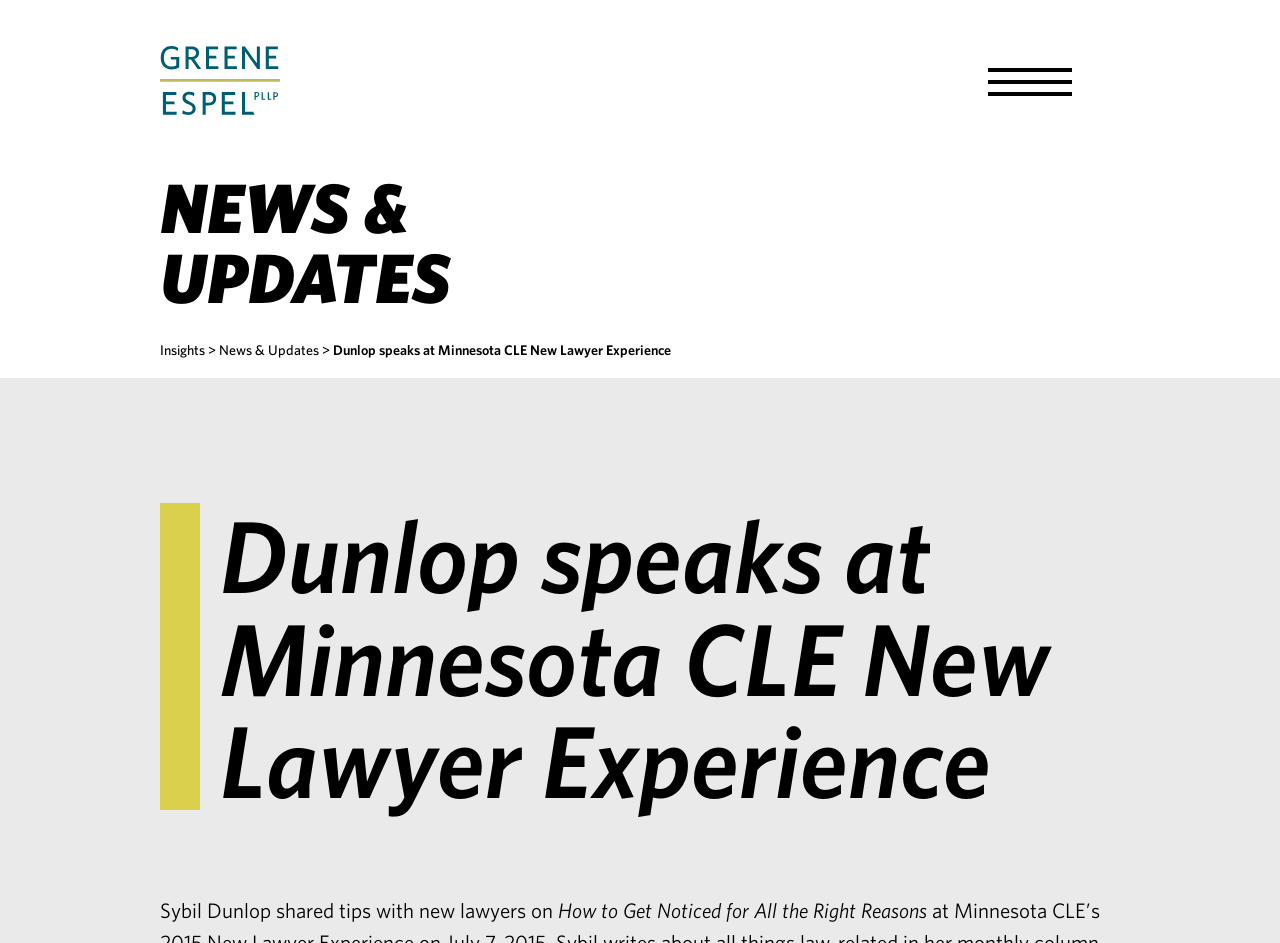Find the coordinates for the bounding box of the element with this description: "alt="Greene Espel Logo"".

[0.125, 0.106, 0.219, 0.125]